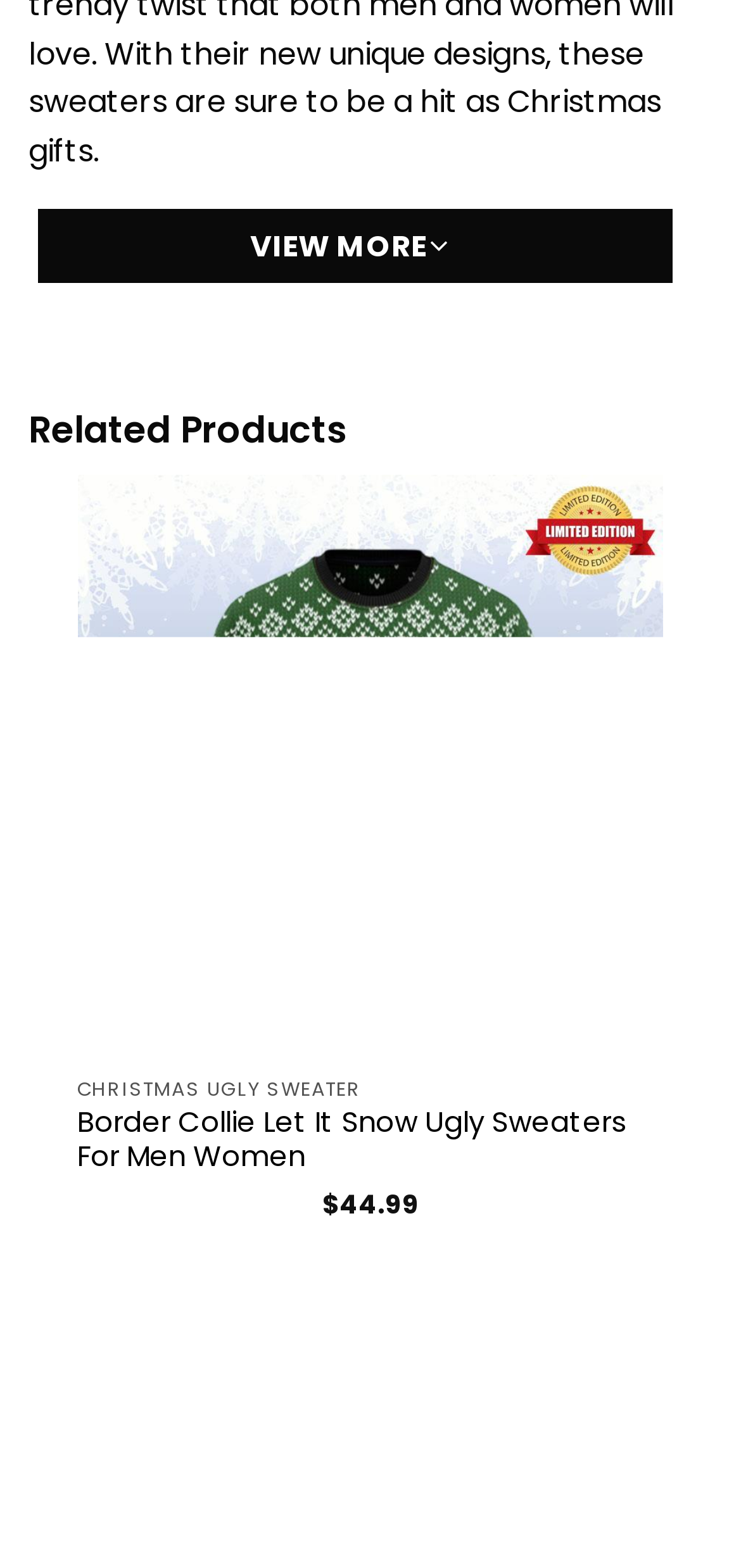Is the sweater design unisex?
Use the screenshot to answer the question with a single word or phrase.

Yes